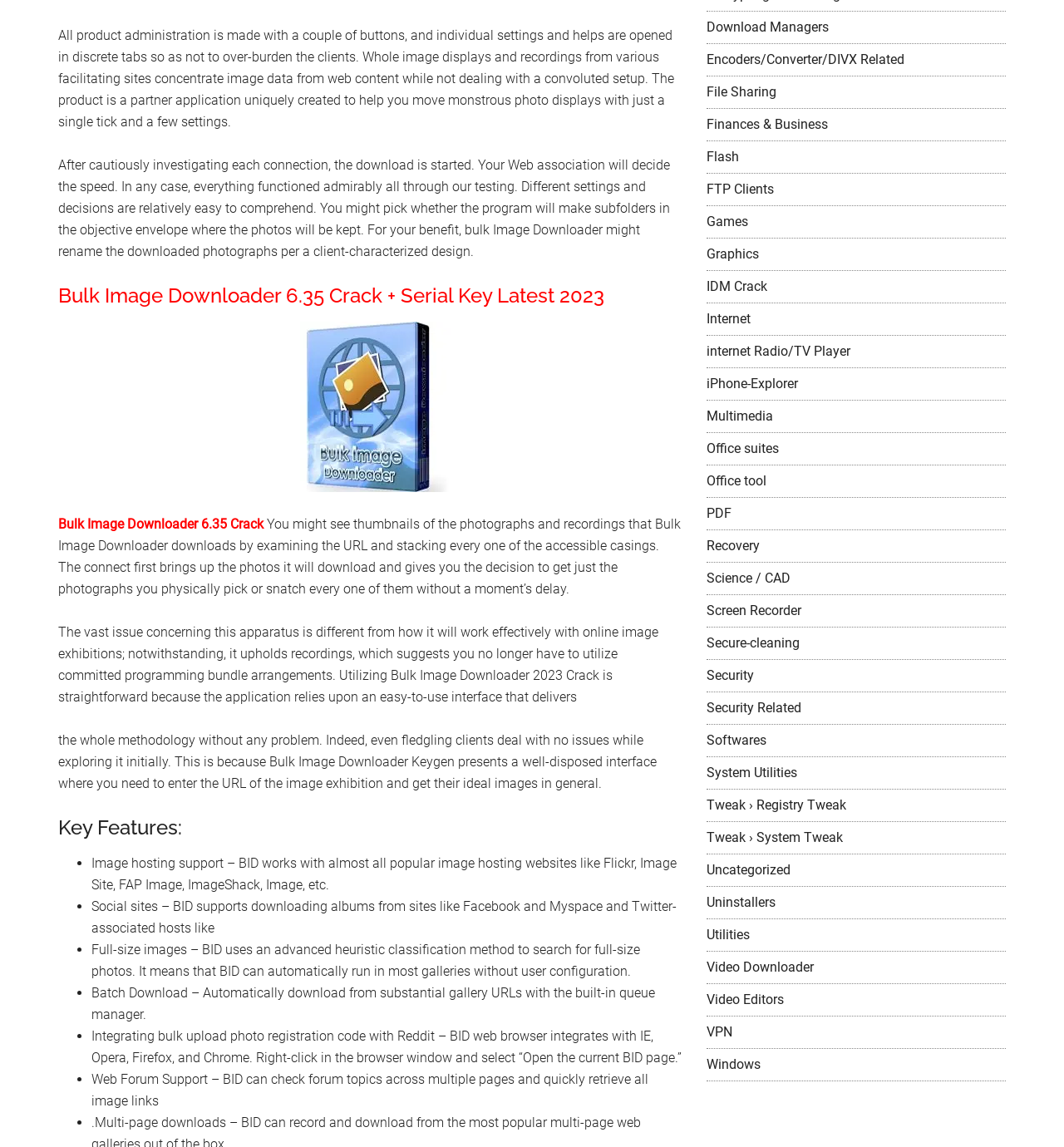Identify the bounding box coordinates of the element to click to follow this instruction: 'Click on Download'. Ensure the coordinates are four float values between 0 and 1, provided as [left, top, right, bottom].

[0.664, 0.017, 0.779, 0.031]